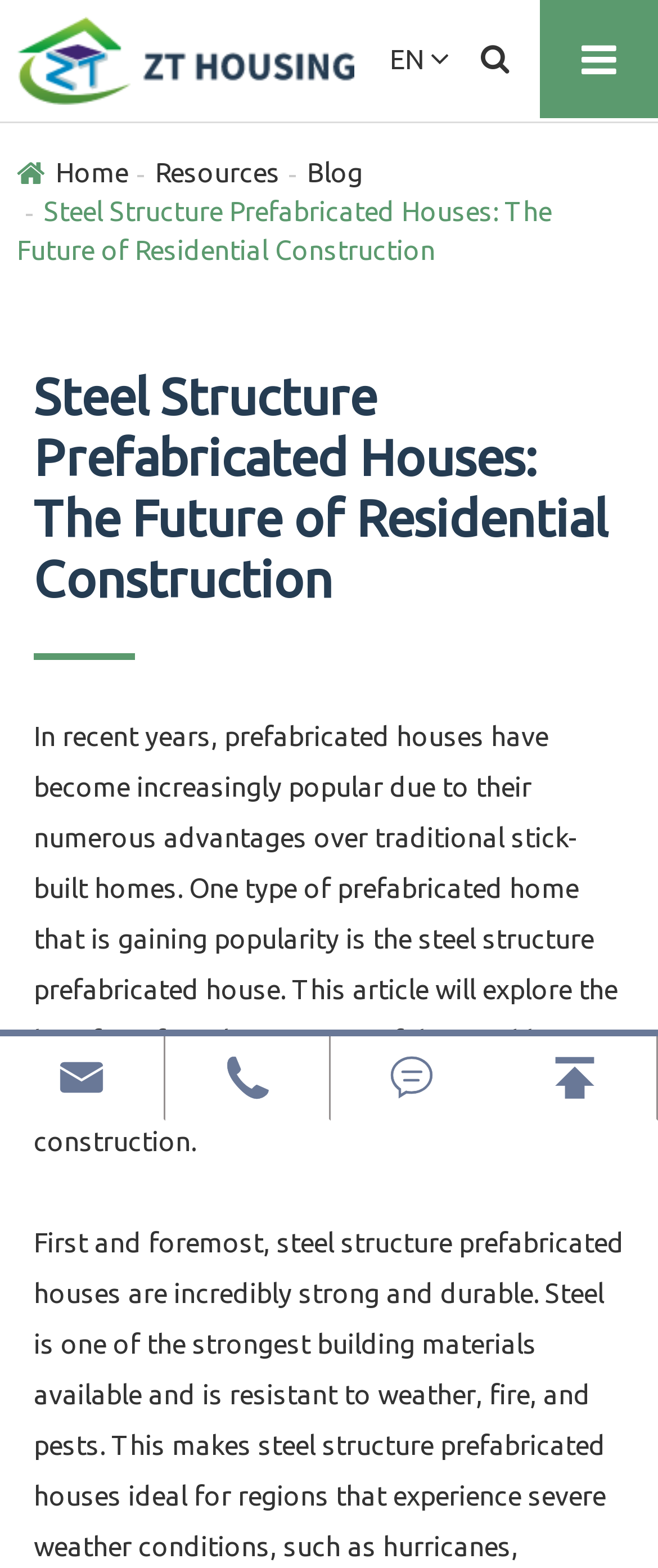Determine the bounding box coordinates for the UI element with the following description: "parent_node: EN". The coordinates should be four float numbers between 0 and 1, represented as [left, top, right, bottom].

[0.026, 0.011, 0.538, 0.067]